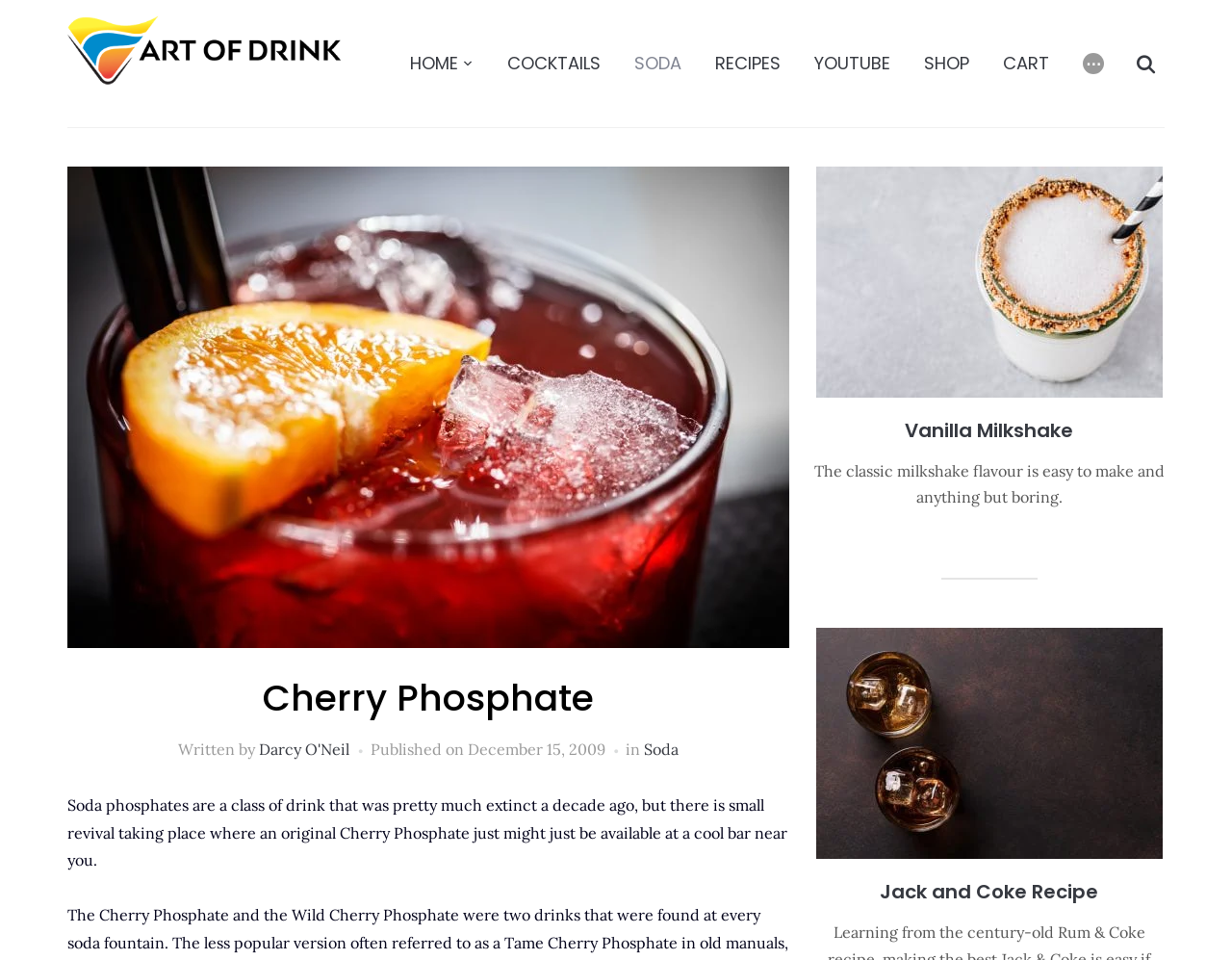What is the category of the article 'Cherry Phosphate'?
Provide an in-depth answer to the question, covering all aspects.

The category can be found in the section below the header 'Cherry Phosphate', where it says 'in Soda'.